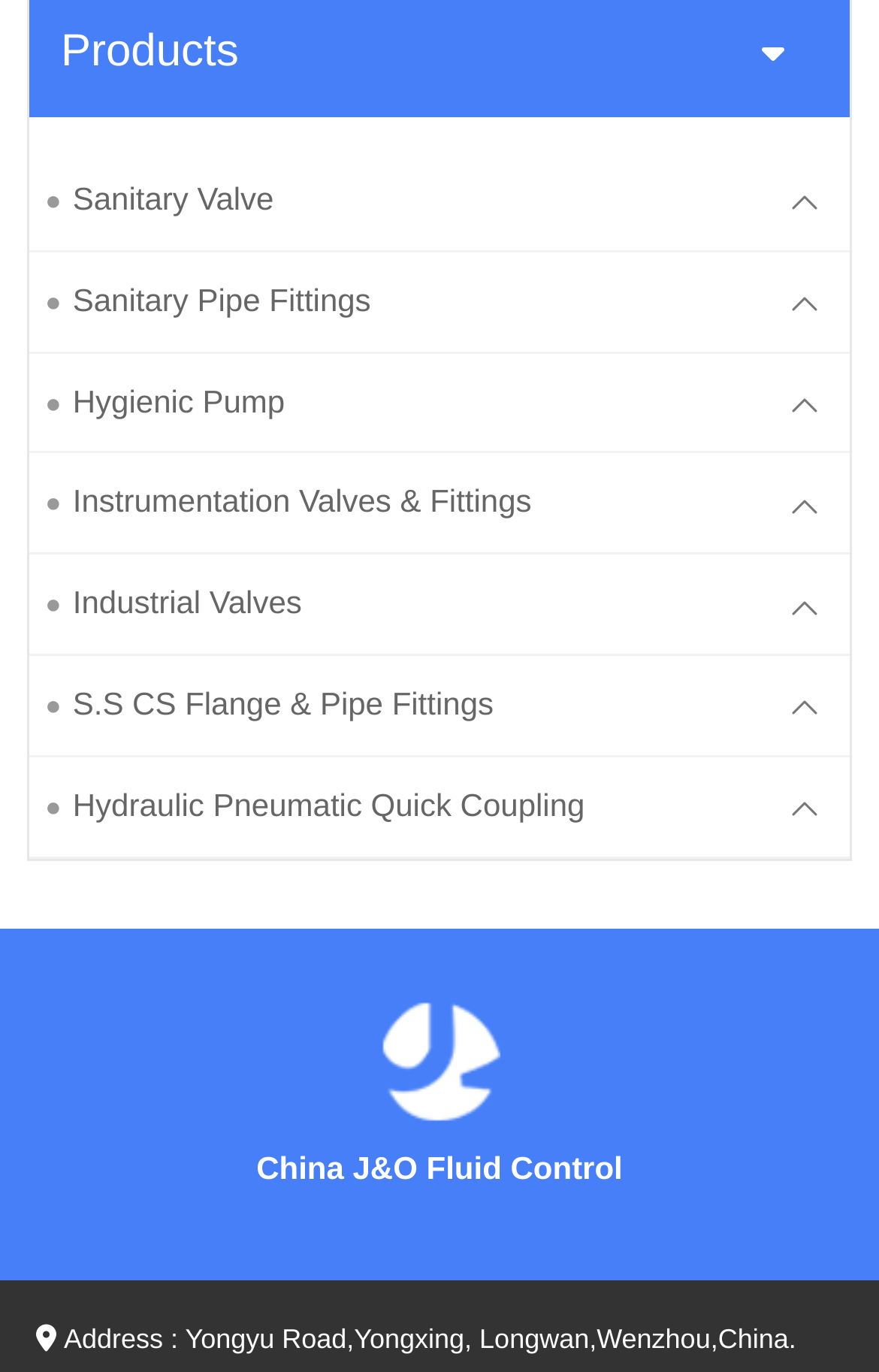How many links are on the page?
Can you give a detailed and elaborate answer to the question?

By counting the links on the page, we can see that there are 9 links, each corresponding to a different product or category.